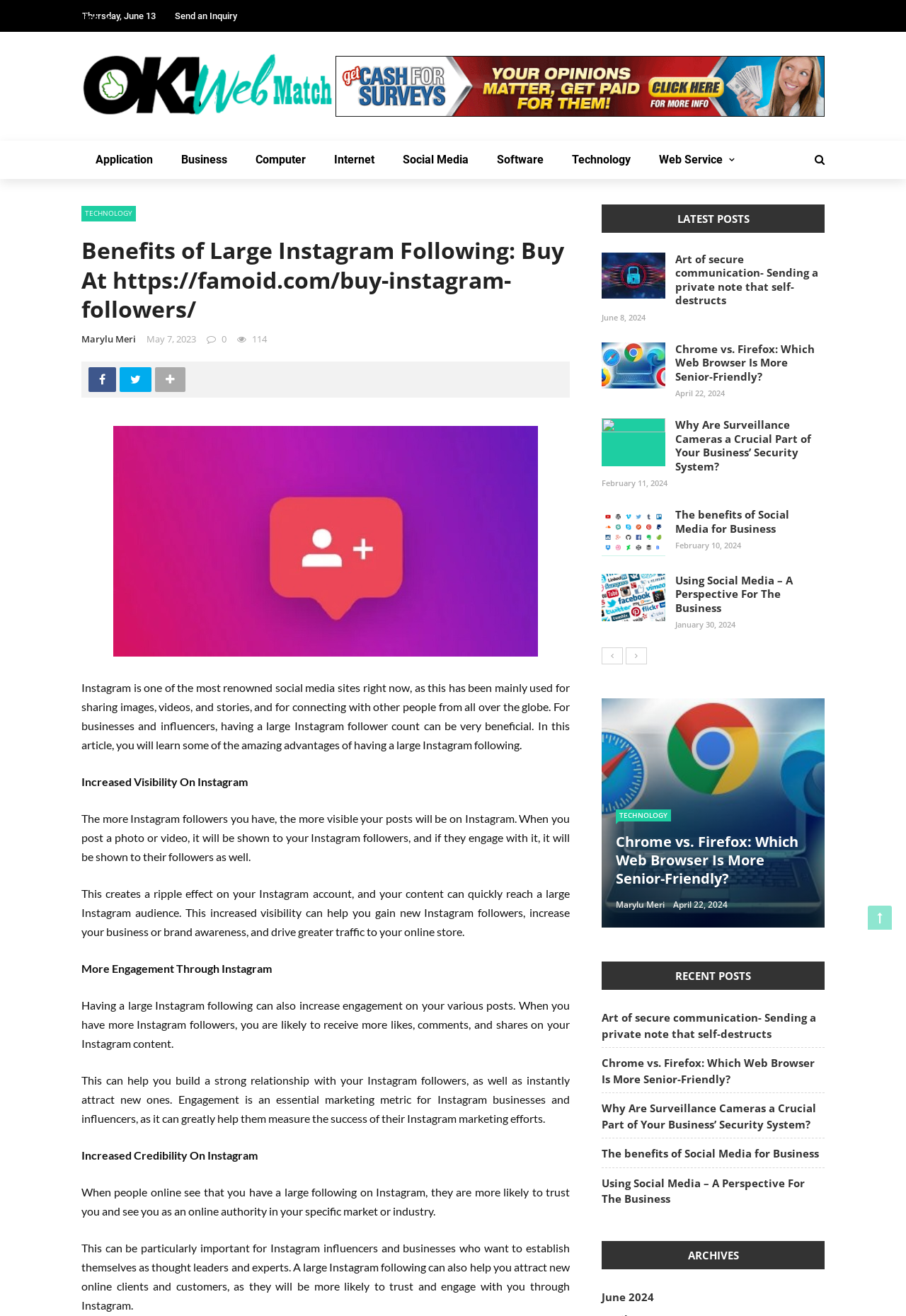Please identify the bounding box coordinates of the element's region that should be clicked to execute the following instruction: "Click on the 'LATEST POSTS' heading". The bounding box coordinates must be four float numbers between 0 and 1, i.e., [left, top, right, bottom].

[0.747, 0.155, 0.827, 0.177]